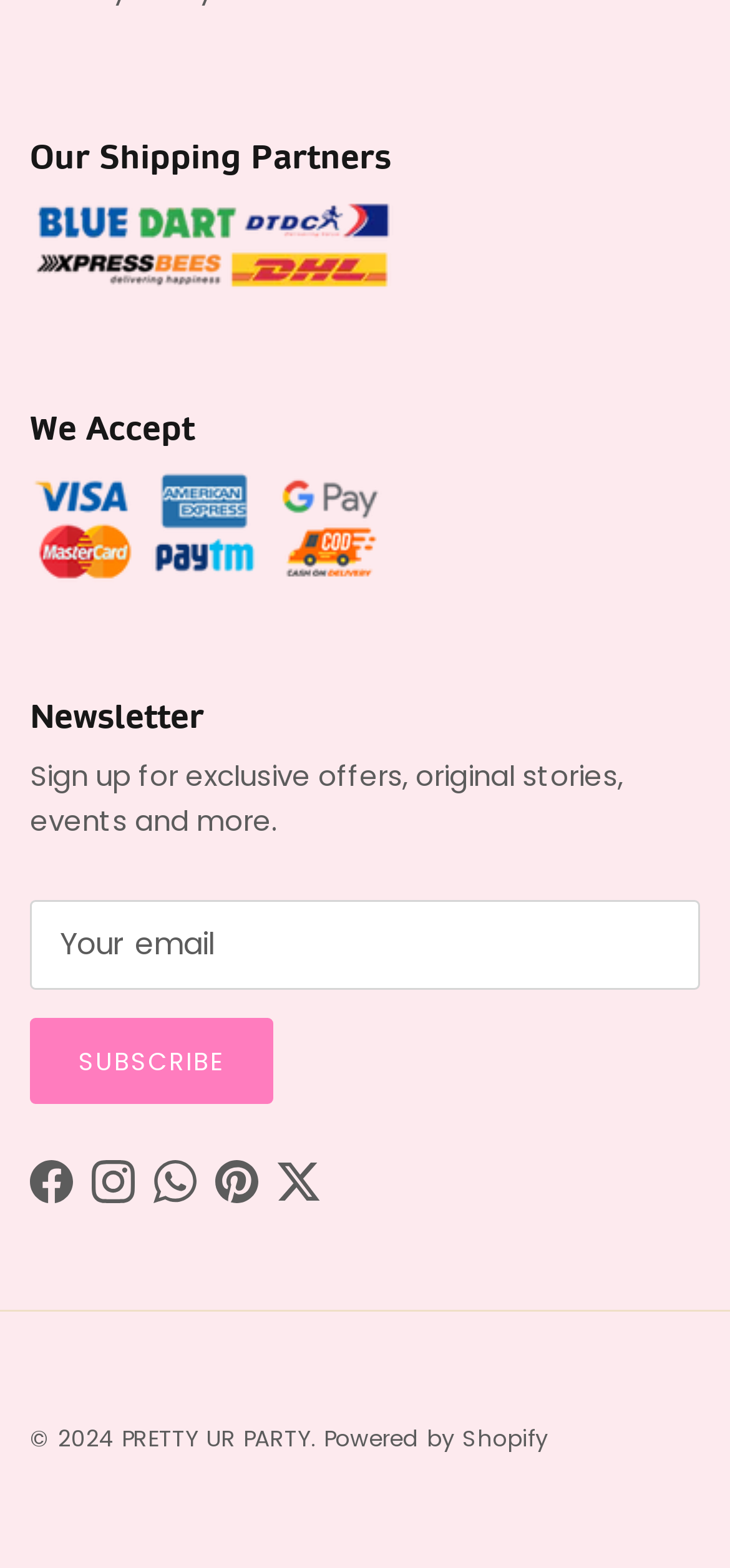Refer to the image and provide a thorough answer to this question:
What is the copyright year?

The copyright year is mentioned at the bottom of the webpage as '© 2024', indicating that the website's content is copyrighted until the year 2024.